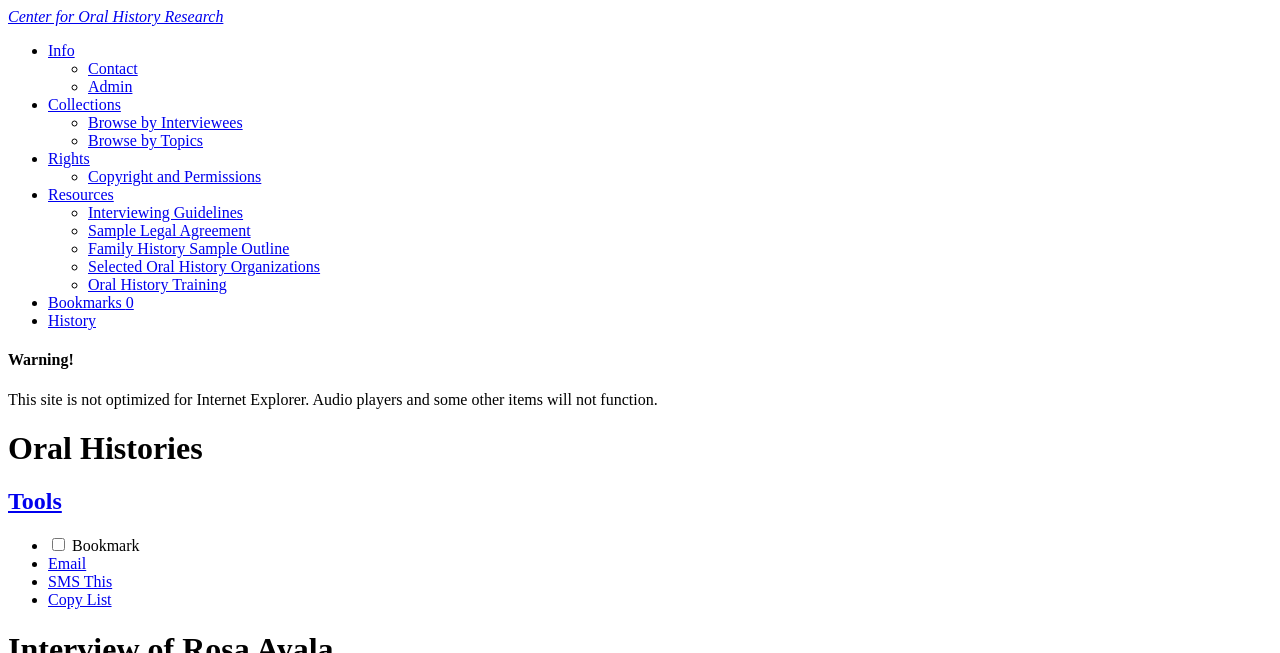Determine the bounding box coordinates for the element that should be clicked to follow this instruction: "View 'Copyright and Permissions'". The coordinates should be given as four float numbers between 0 and 1, in the format [left, top, right, bottom].

[0.069, 0.257, 0.204, 0.283]